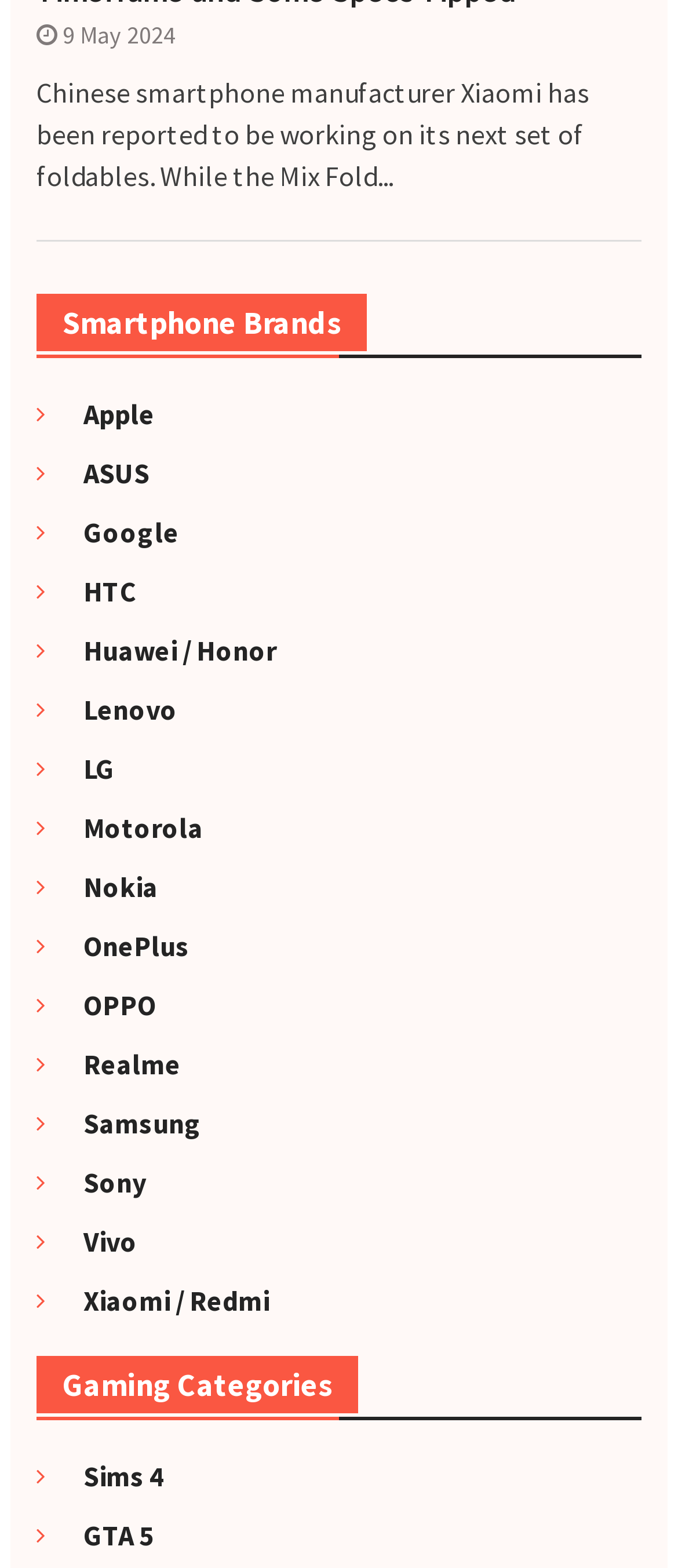Find the bounding box coordinates for the element that must be clicked to complete the instruction: "Explore Gaming Categories". The coordinates should be four float numbers between 0 and 1, indicated as [left, top, right, bottom].

[0.053, 0.865, 0.947, 0.906]